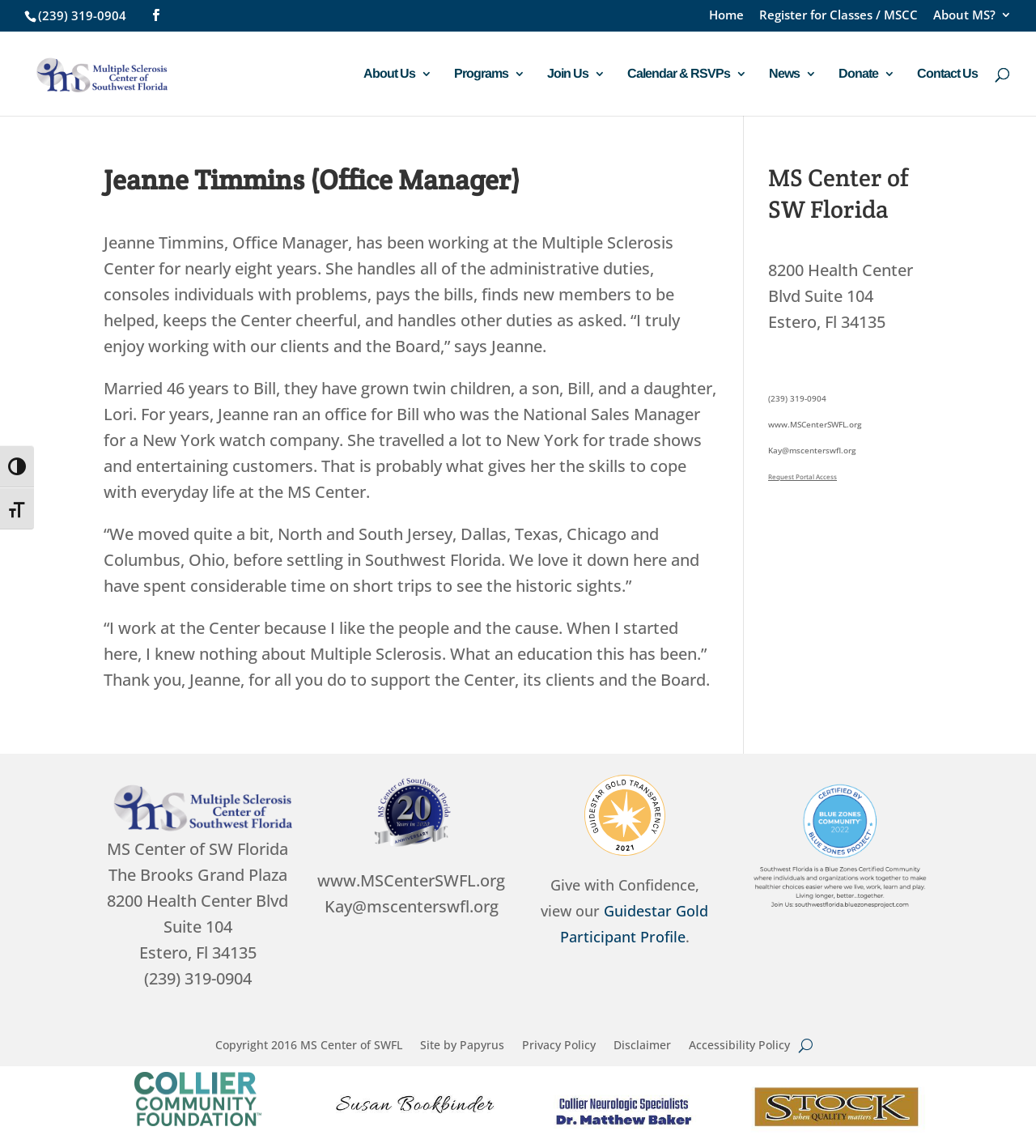Please find the main title text of this webpage.

Jeanne Timmins (Office Manager)